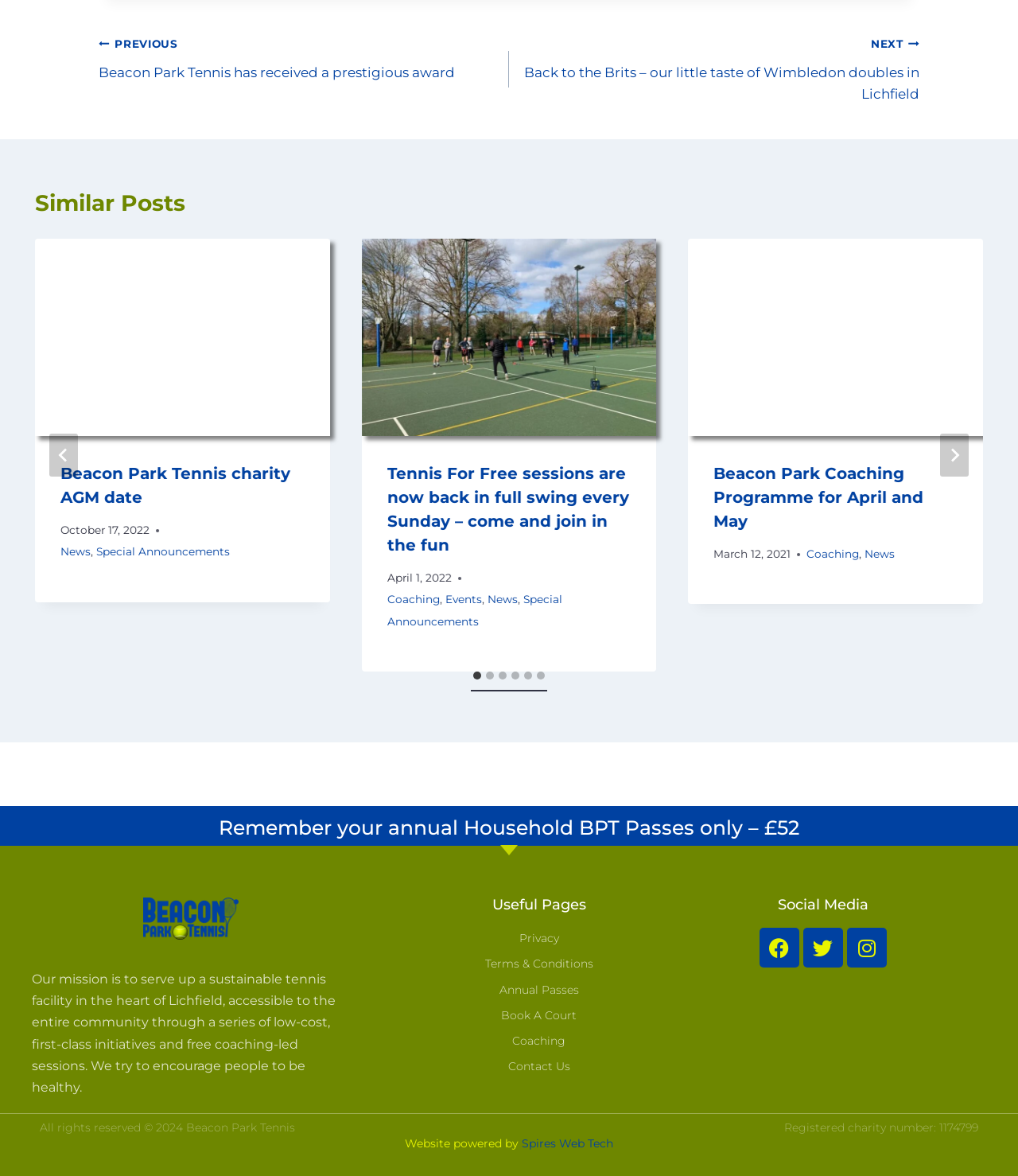How much do annual Household BPT Passes cost?
Answer with a single word or phrase by referring to the visual content.

£52